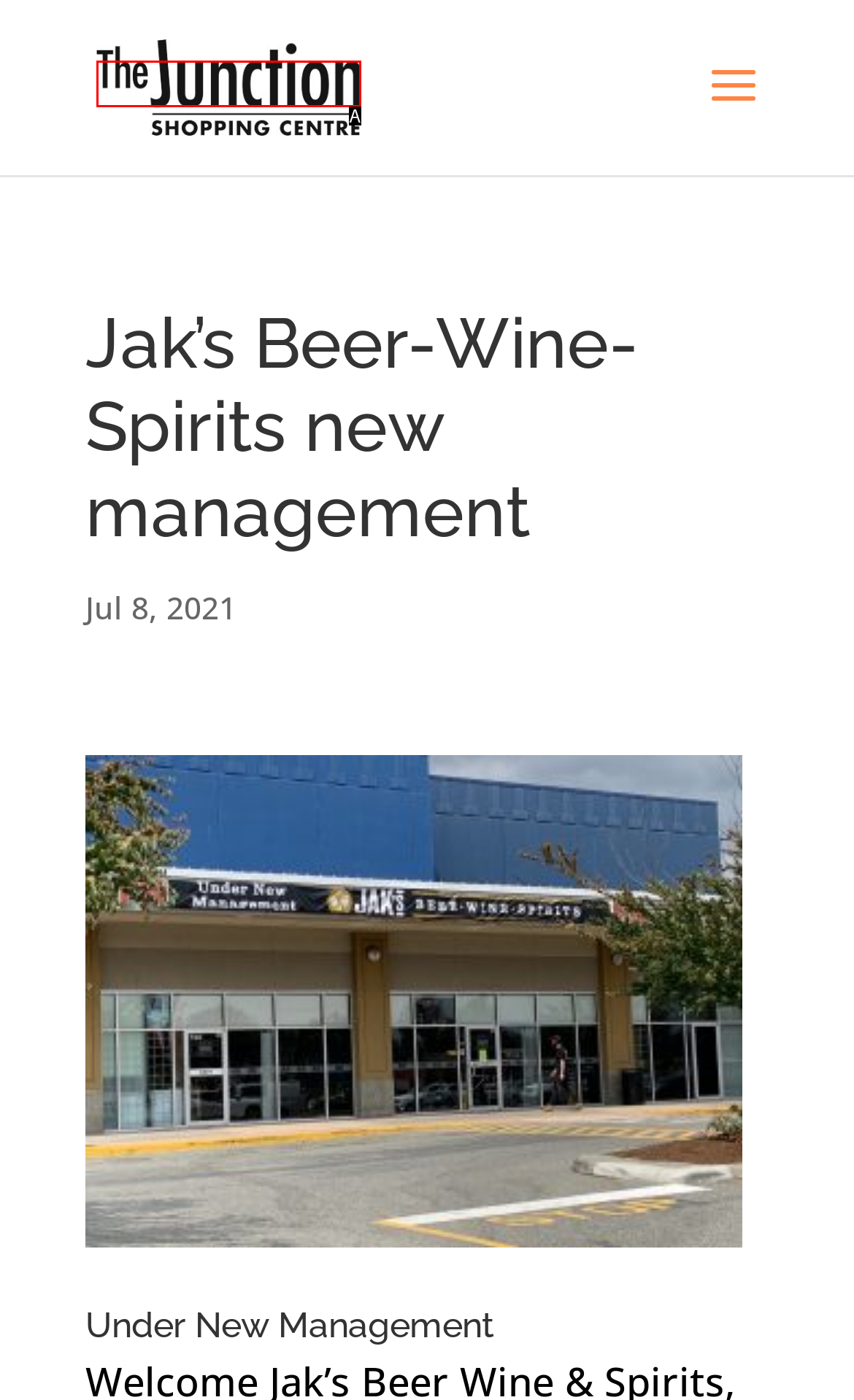Choose the option that aligns with the description: alt="The Junction Shopping Centre Mission"
Respond with the letter of the chosen option directly.

A